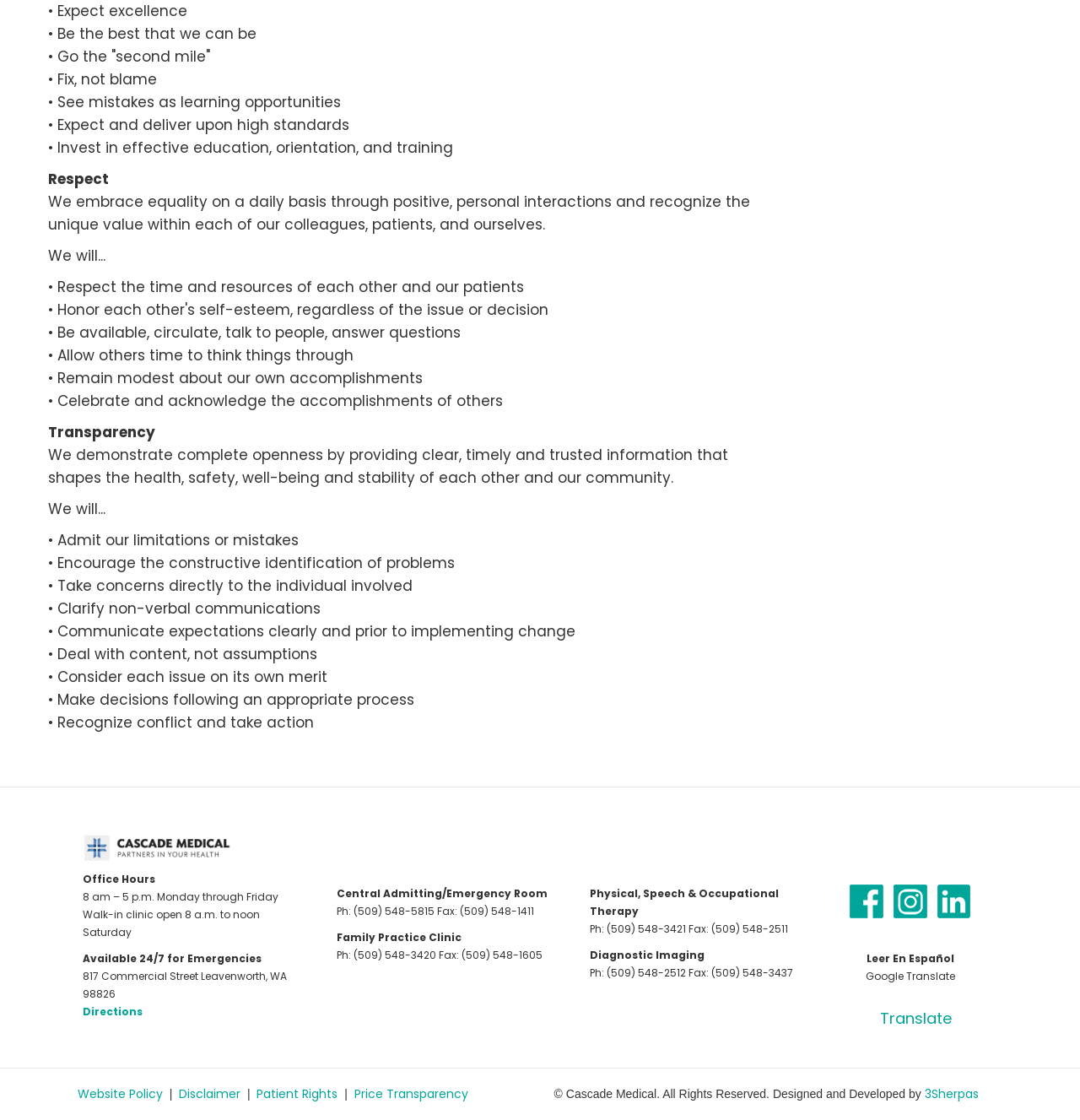Provide your answer to the question using just one word or phrase: What is the name of the medical facility?

Cascade Medical